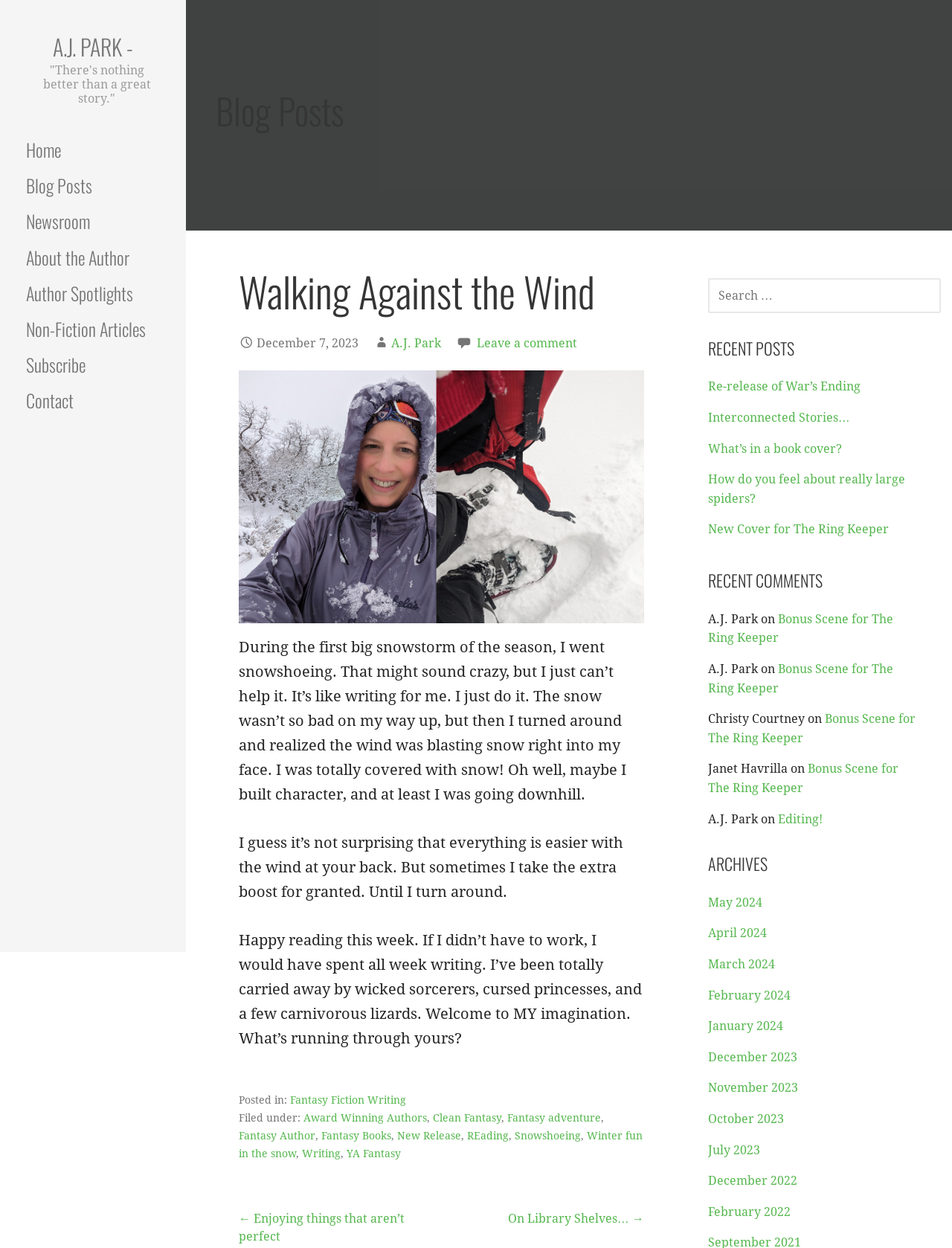Describe all the key features and sections of the webpage thoroughly.

This webpage is a blog post titled "Walking Against the Wind" by A.J. Park. At the top of the page, there is a navigation menu with links to "Home", "Blog Posts", "Newsroom", "About the Author", "Author Spotlights", "Non-Fiction Articles", "Subscribe", and "Contact". Below the navigation menu, there is a heading that reads "Blog Posts".

The main content of the blog post is divided into sections. The first section has a heading "Walking Against the Wind" and features an image of A.J. Park caught in the first snowstorm of the season. Below the image, there is a paragraph of text that describes the author's experience of going snowshoeing during the first big snowstorm of the season.

The next section has a heading "Posted in:" and lists several categories, including "Fantasy Fiction Writing", "Award Winning Authors", "Clean Fantasy", "Fantasy adventure", "Fantasy Author", "Fantasy Books", "New Release", "Reading", "Snowshoeing", "Winter fun in the snow", "Writing", and "YA Fantasy". 

Below this section, there is a post navigation menu with links to previous and next posts. On the right side of the page, there is a search bar with a label "SEARCH FOR:". 

Further down the page, there are sections for "RECENT POSTS", "RECENT COMMENTS", and "ARCHIVES". The "RECENT POSTS" section lists several recent blog posts, including "Re-release of War’s Ending", "Interconnected Stories…", "What’s in a book cover?", and "How do you feel about really large spiders?". The "RECENT COMMENTS" section lists several recent comments on the blog, including comments from A.J. Park, Christy Courtney, Janet Havrilla, and others. The "ARCHIVES" section lists links to blog posts from different months, including May 2024, April 2024, March 2024, and others.

Throughout the page, there are several links to other blog posts, categories, and archives, as well as a few images and icons. The overall layout is organized and easy to navigate, with clear headings and concise text.